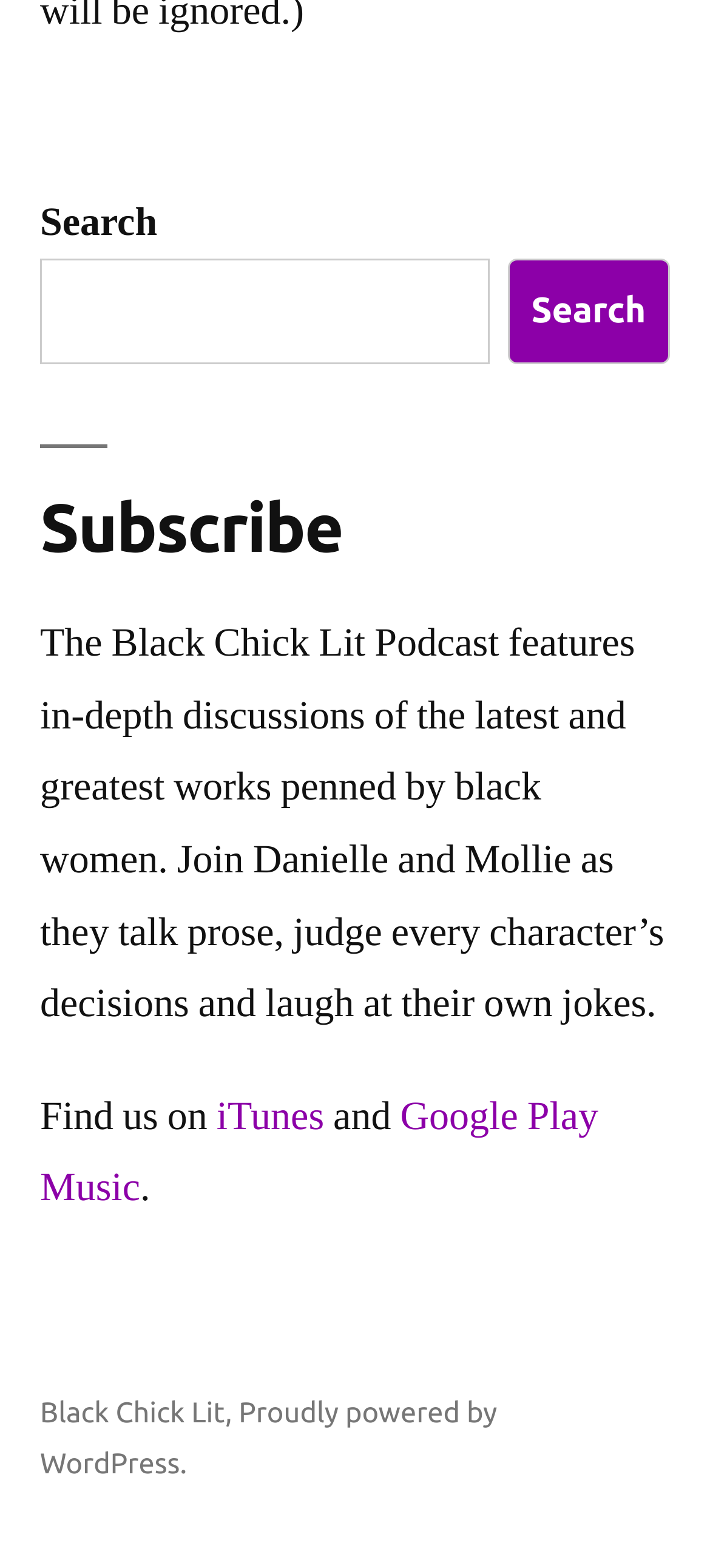What platform is the website built on?
Using the image as a reference, give a one-word or short phrase answer.

WordPress